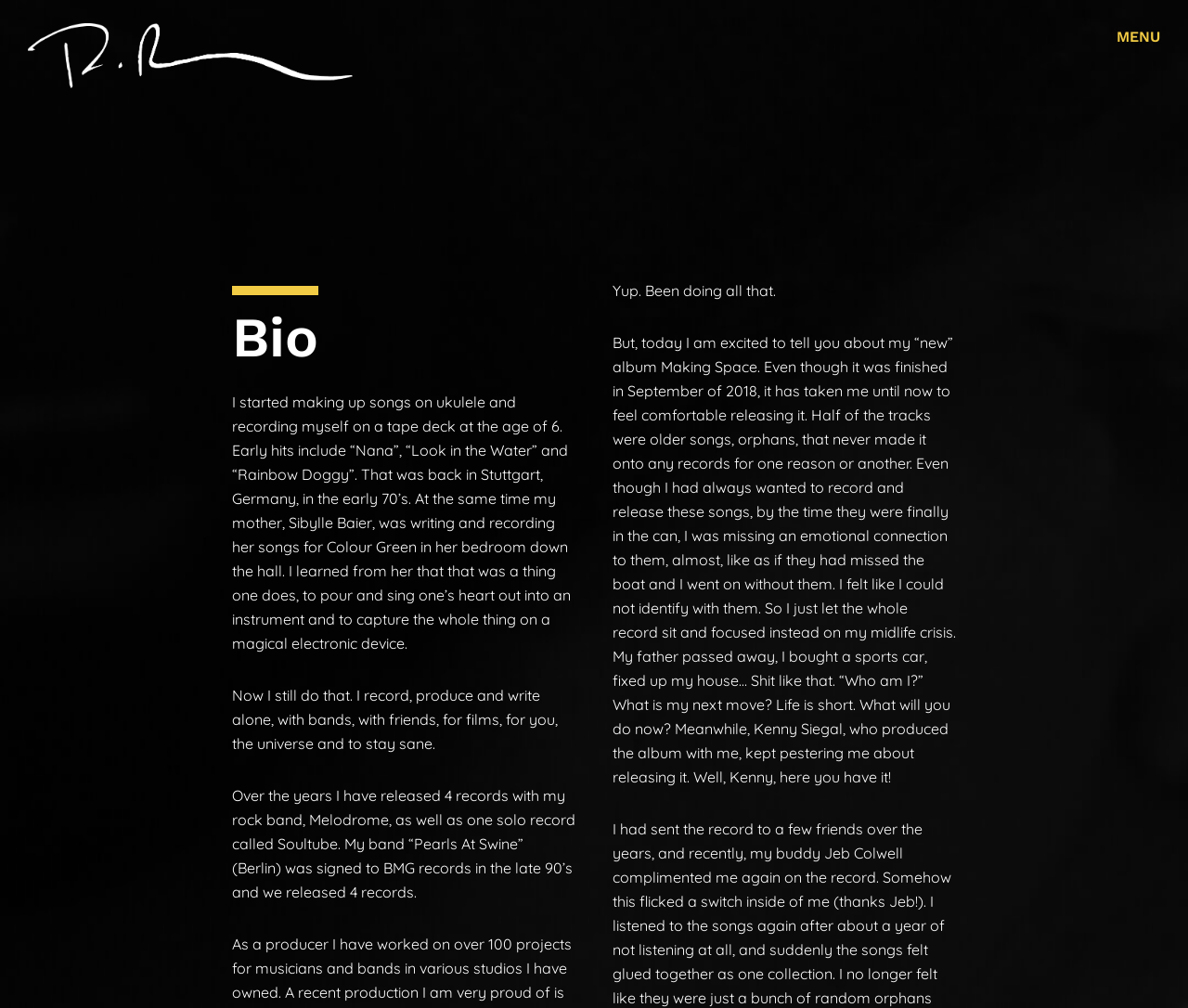What is the name of Robby Baier's solo record?
By examining the image, provide a one-word or phrase answer.

Soultube